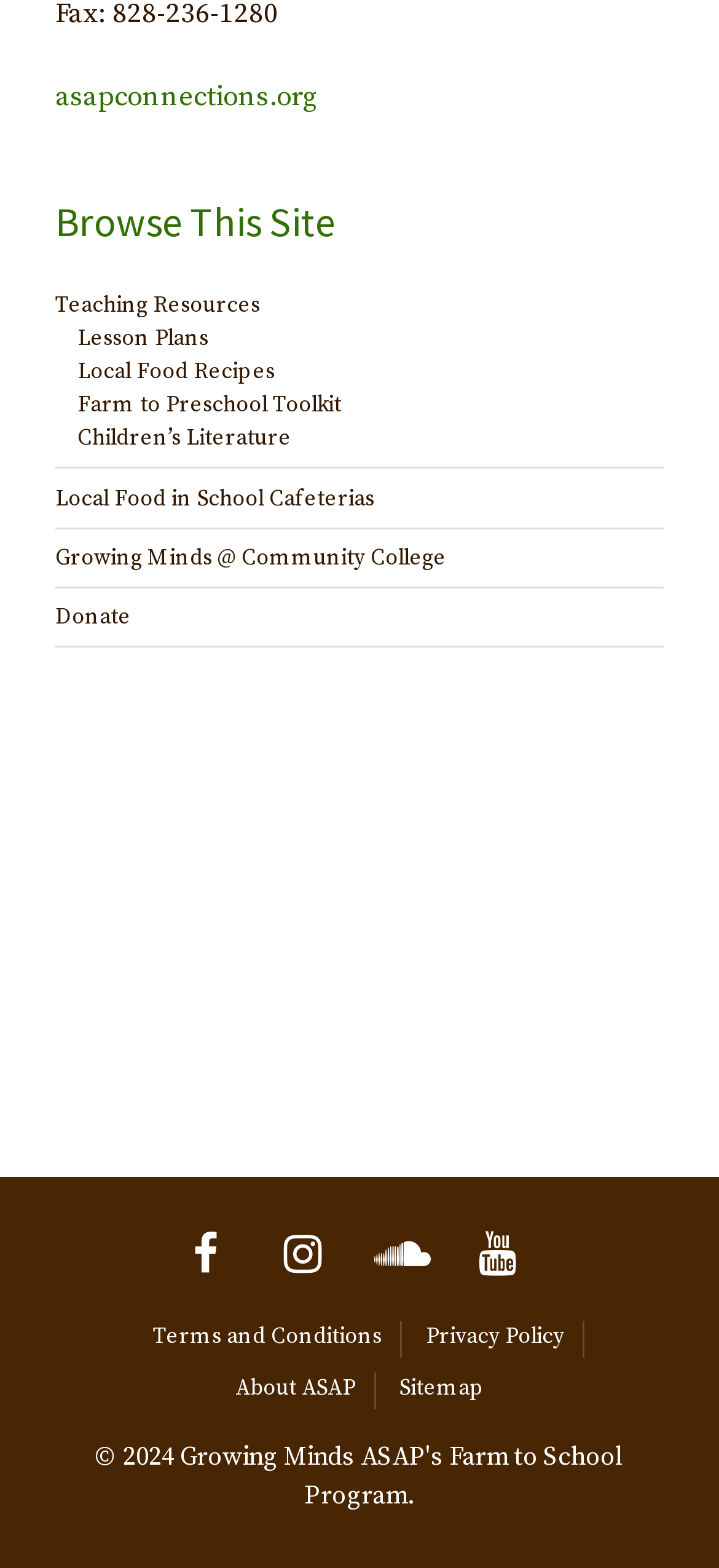How many social media platforms are linked?
Refer to the image and offer an in-depth and detailed answer to the question.

The social media platforms are linked at the bottom of the webpage, and there are four links: Facebook, Instagram, Soundcloud, and YouTube, which can be found in the complementary element with the bounding box coordinates [0.077, 0.774, 0.923, 0.84].